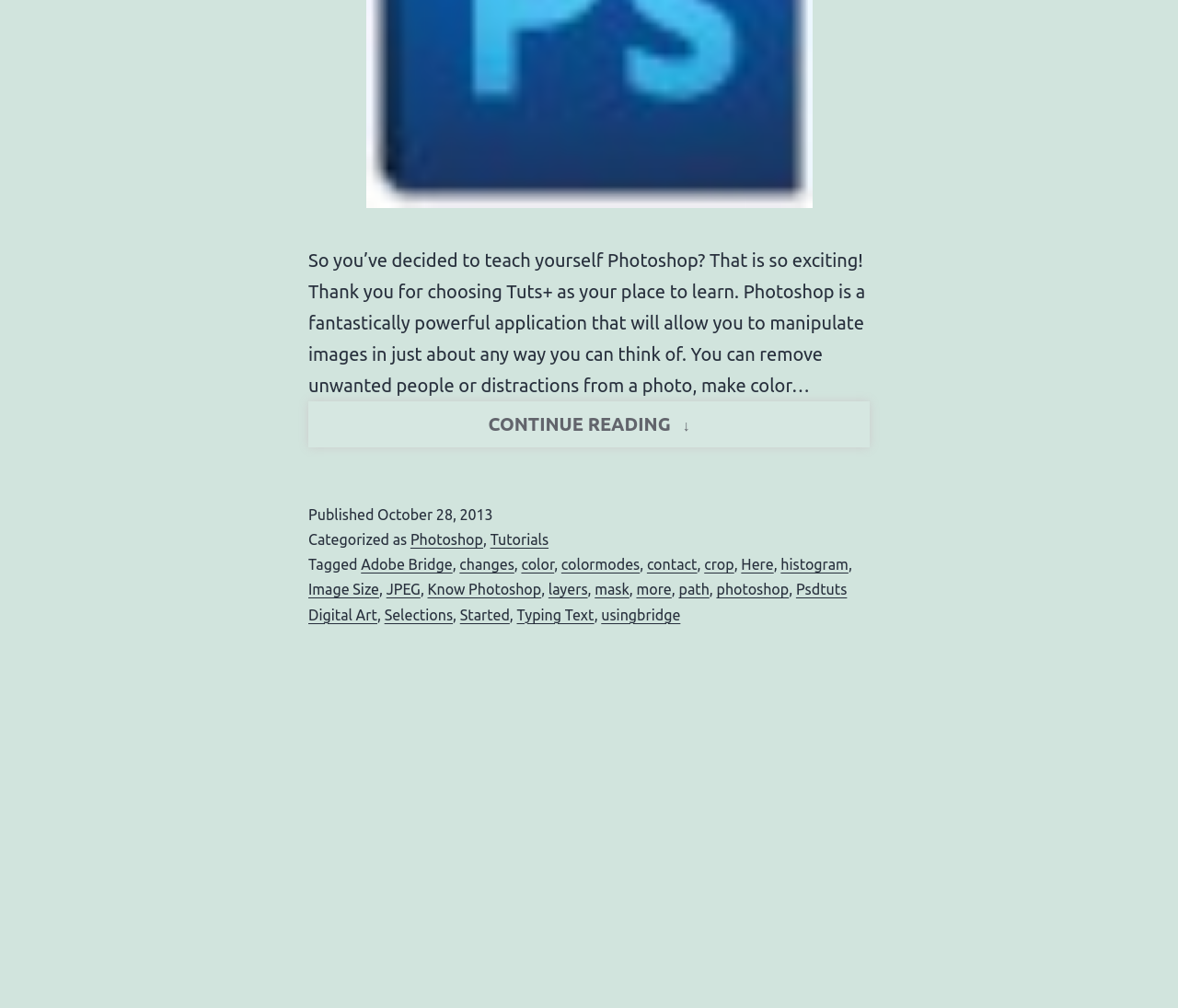Please pinpoint the bounding box coordinates for the region I should click to adhere to this instruction: "Click on 'Adobe Bridge' tag link".

[0.306, 0.552, 0.384, 0.568]